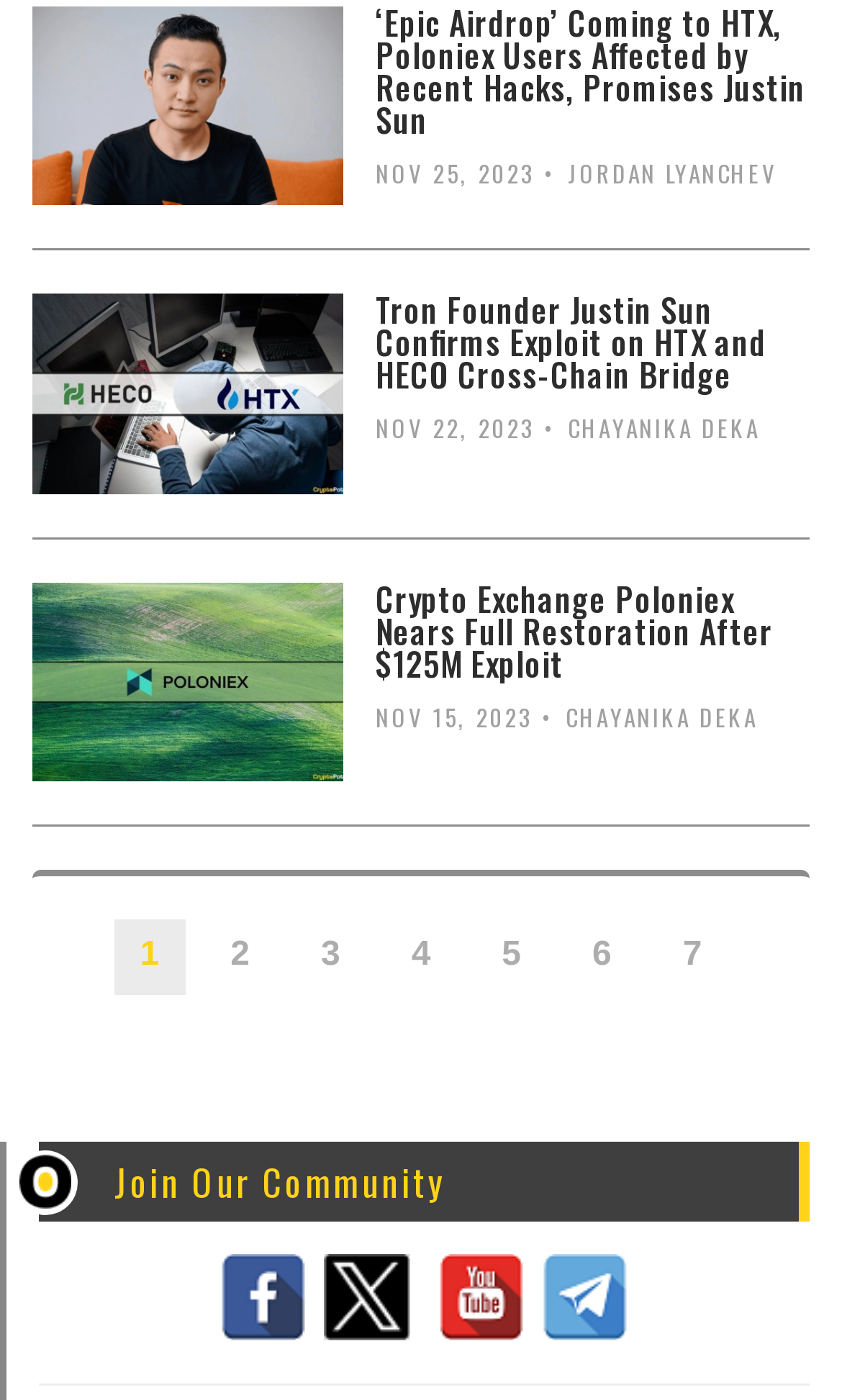Determine the bounding box coordinates for the clickable element required to fulfill the instruction: "View the article about Tron Founder Justin Sun". Provide the coordinates as four float numbers between 0 and 1, i.e., [left, top, right, bottom].

[0.038, 0.21, 0.408, 0.353]